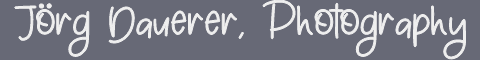What type of views is Jörg Dauerer known for capturing?
Using the image as a reference, give a one-word or short phrase answer.

Stunning landscapes and scenic views